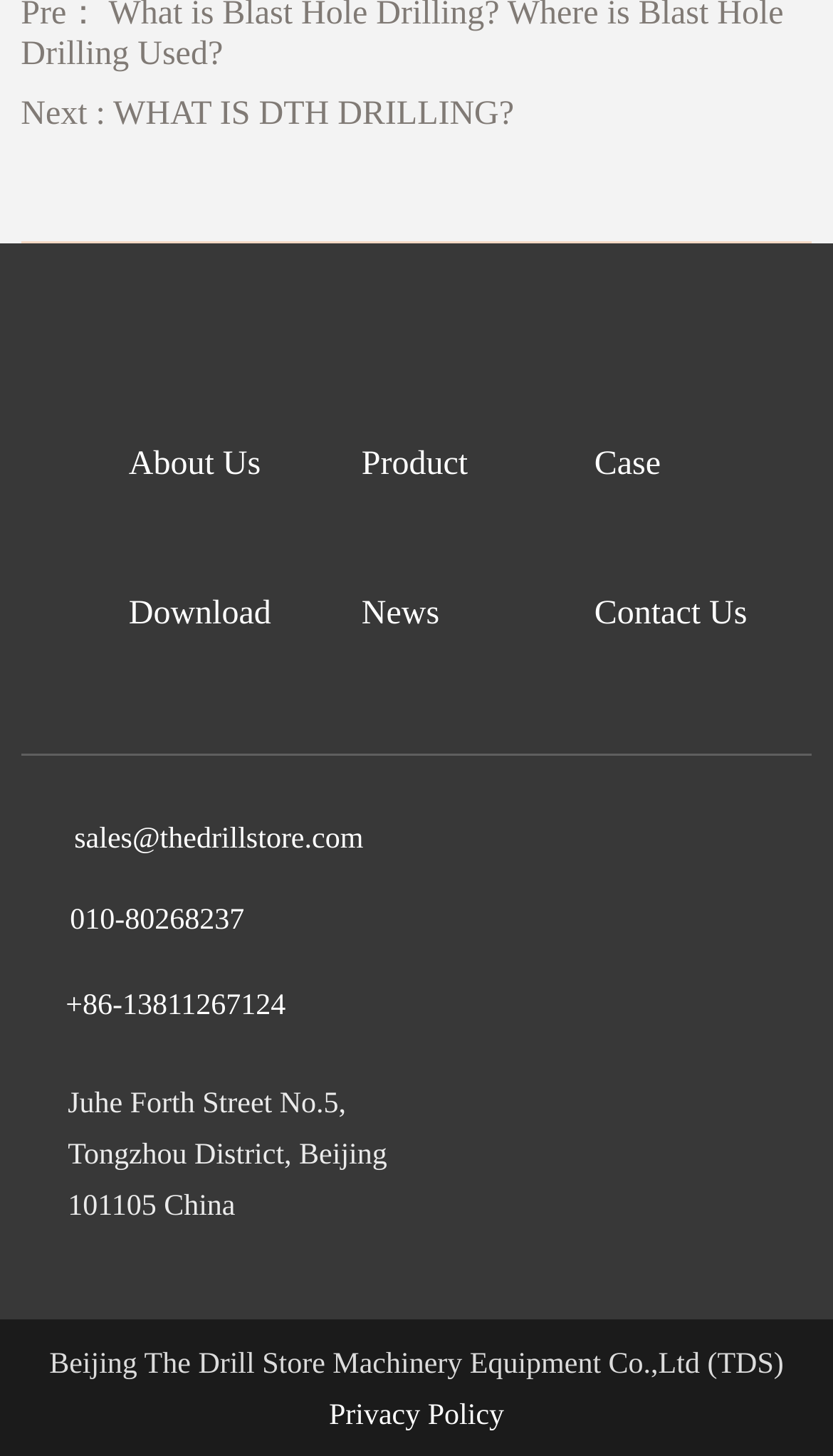Kindly provide the bounding box coordinates of the section you need to click on to fulfill the given instruction: "Contact Us".

[0.713, 0.409, 0.897, 0.434]